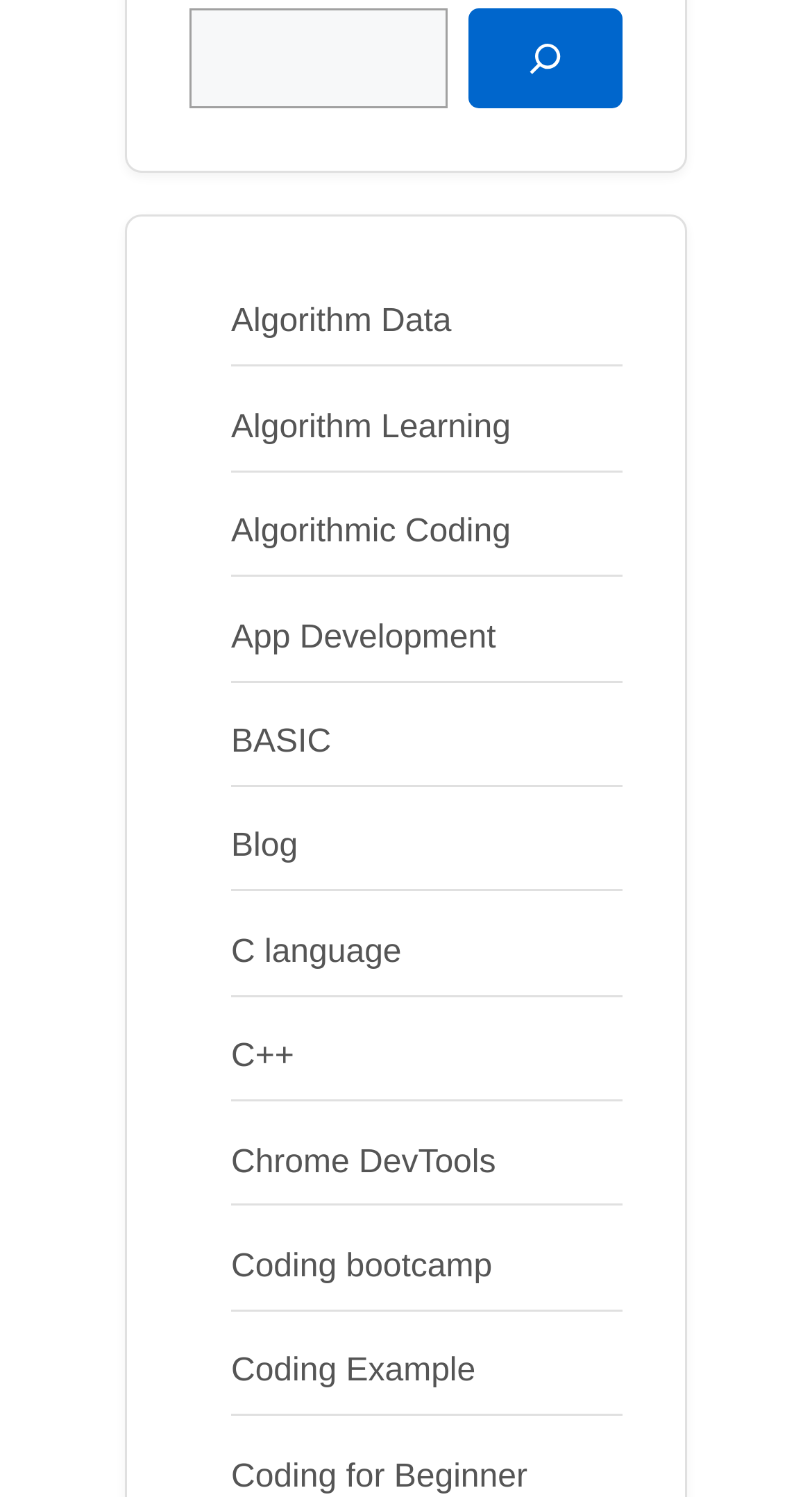Specify the bounding box coordinates of the area to click in order to follow the given instruction: "go to Algorithm Data page."

[0.285, 0.204, 0.556, 0.227]